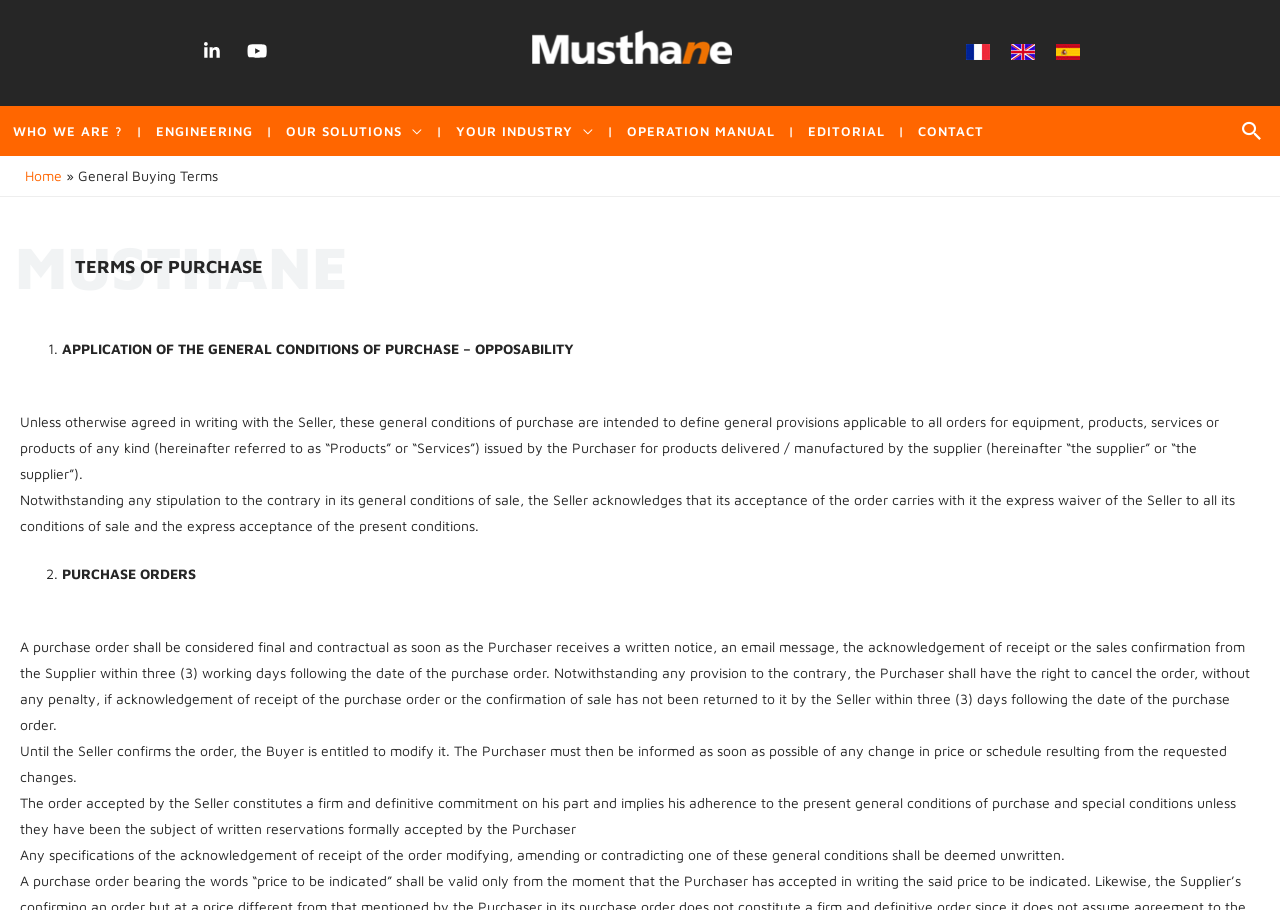Refer to the screenshot and give an in-depth answer to this question: What is the company name?

The company name is Musthane, which can be found in the logo at the top of the webpage and also in the breadcrumbs navigation.